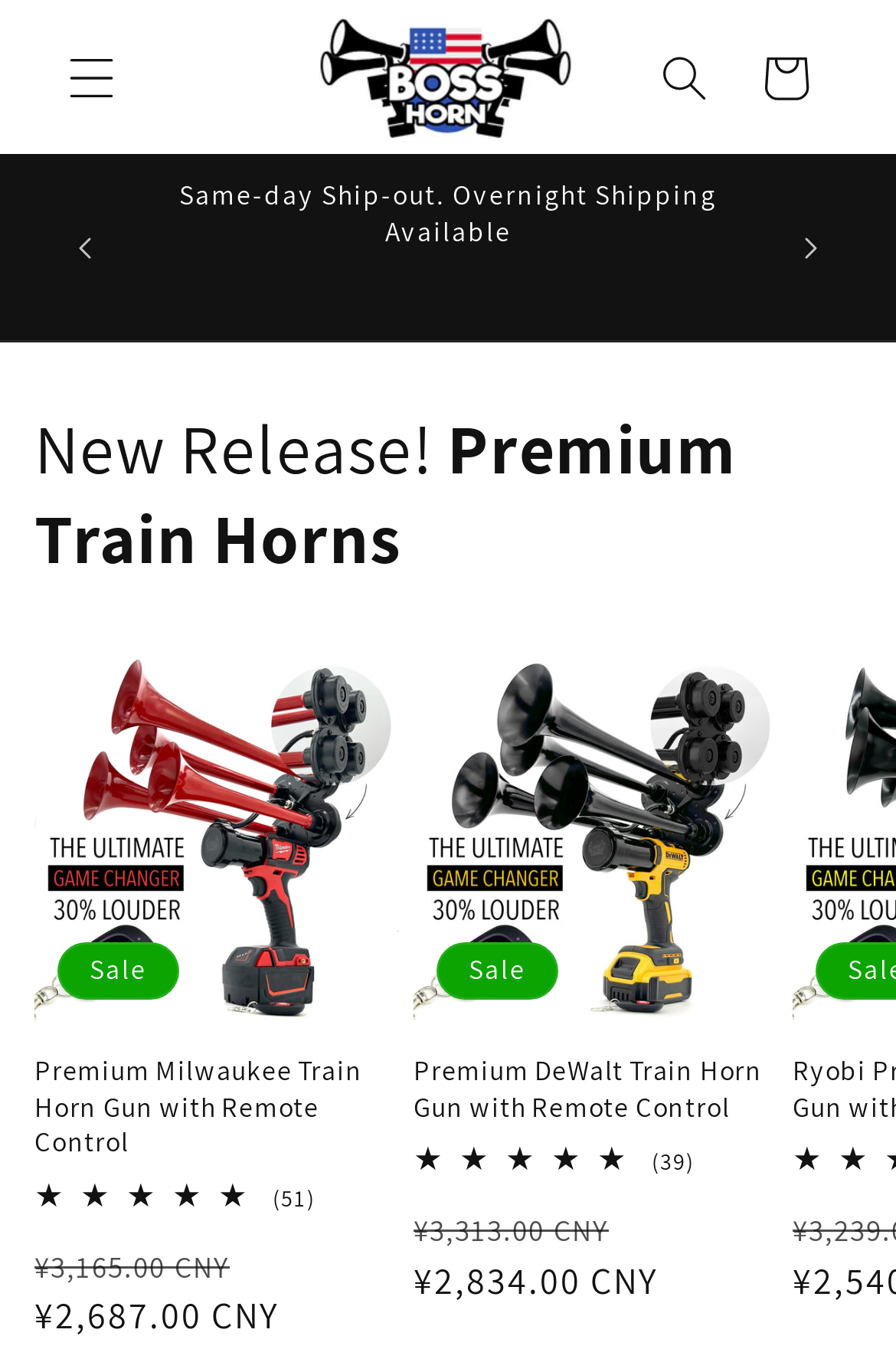Determine the bounding box coordinates in the format (top-left x, top-left y, bottom-right x, bottom-right y). Ensure all values are floating point numbers between 0 and 1. Identify the bounding box of the UI element described by: Cart

[0.821, 0.019, 0.933, 0.093]